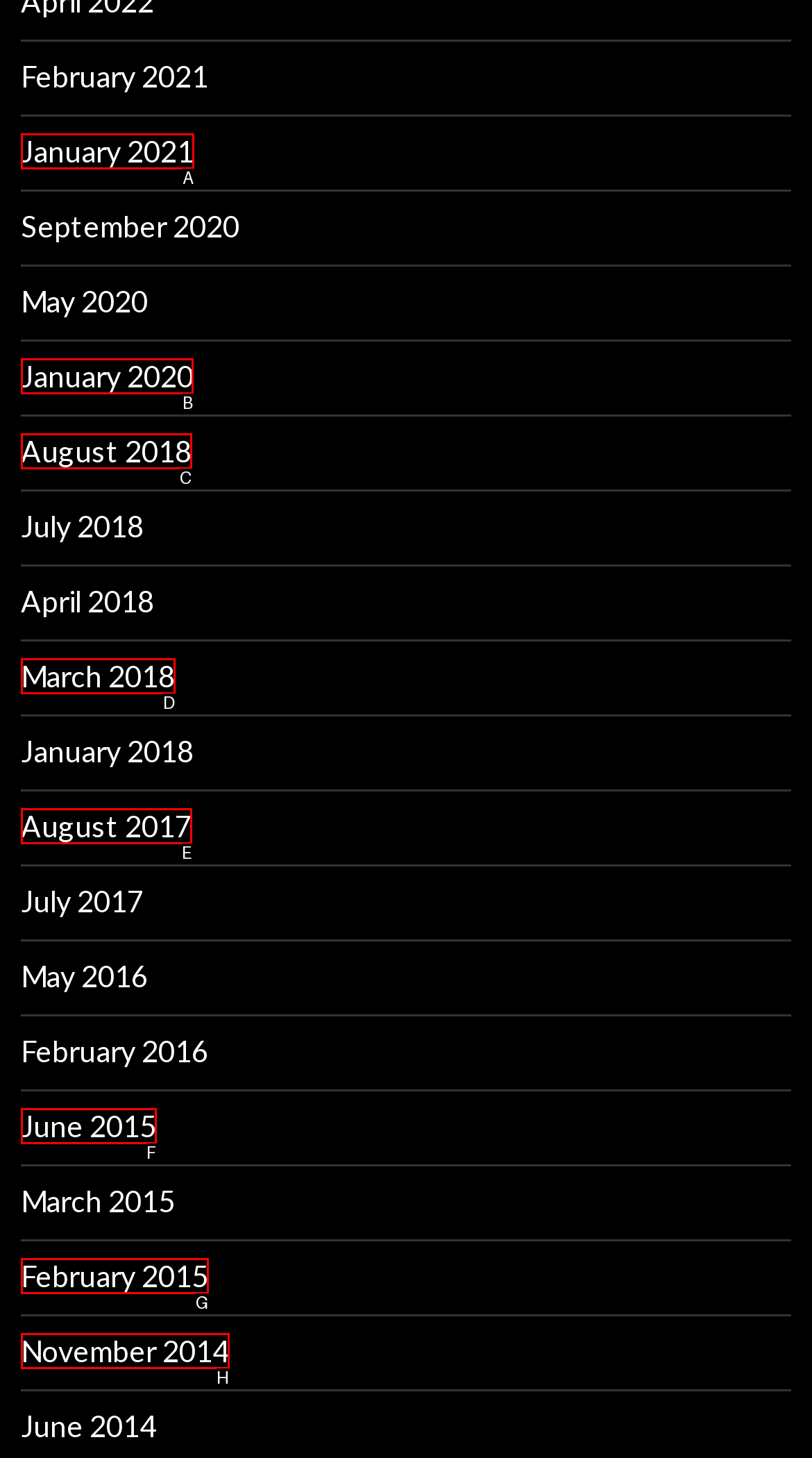Indicate the UI element to click to perform the task: view January 2020. Reply with the letter corresponding to the chosen element.

B